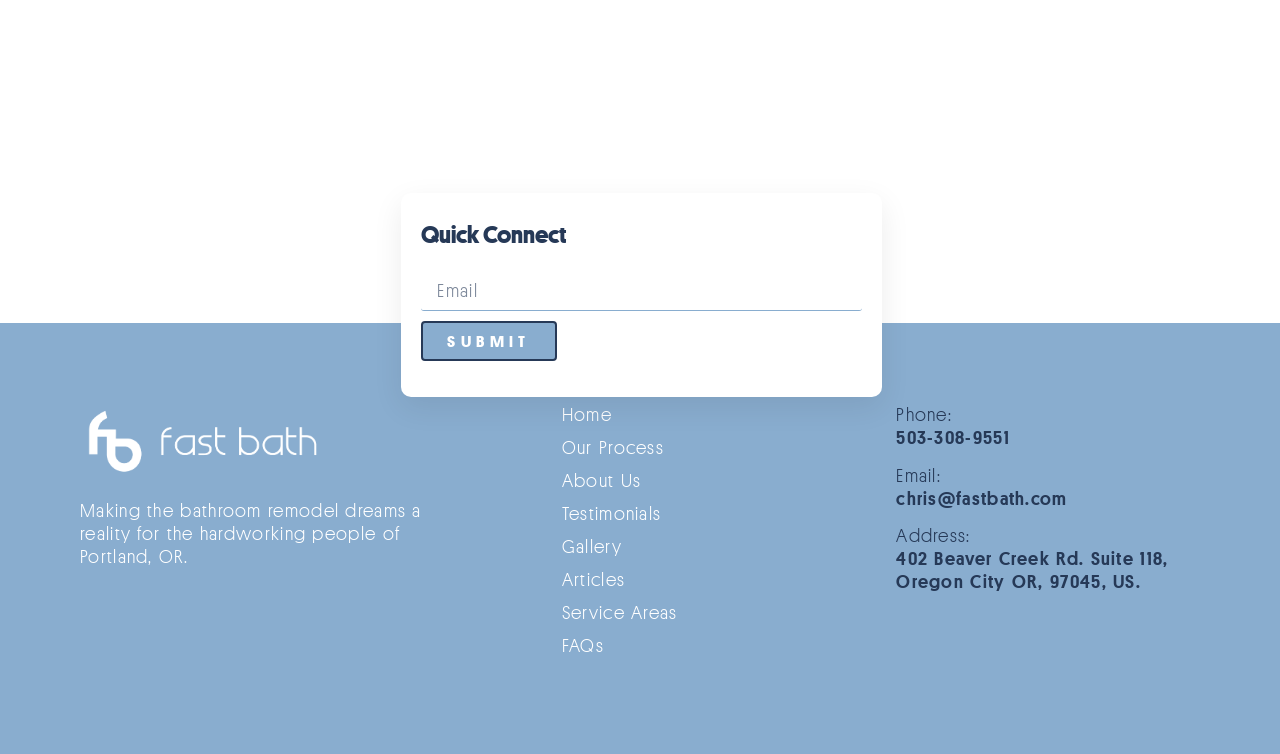Find the bounding box coordinates of the clickable area required to complete the following action: "Enter email".

[0.329, 0.36, 0.673, 0.413]